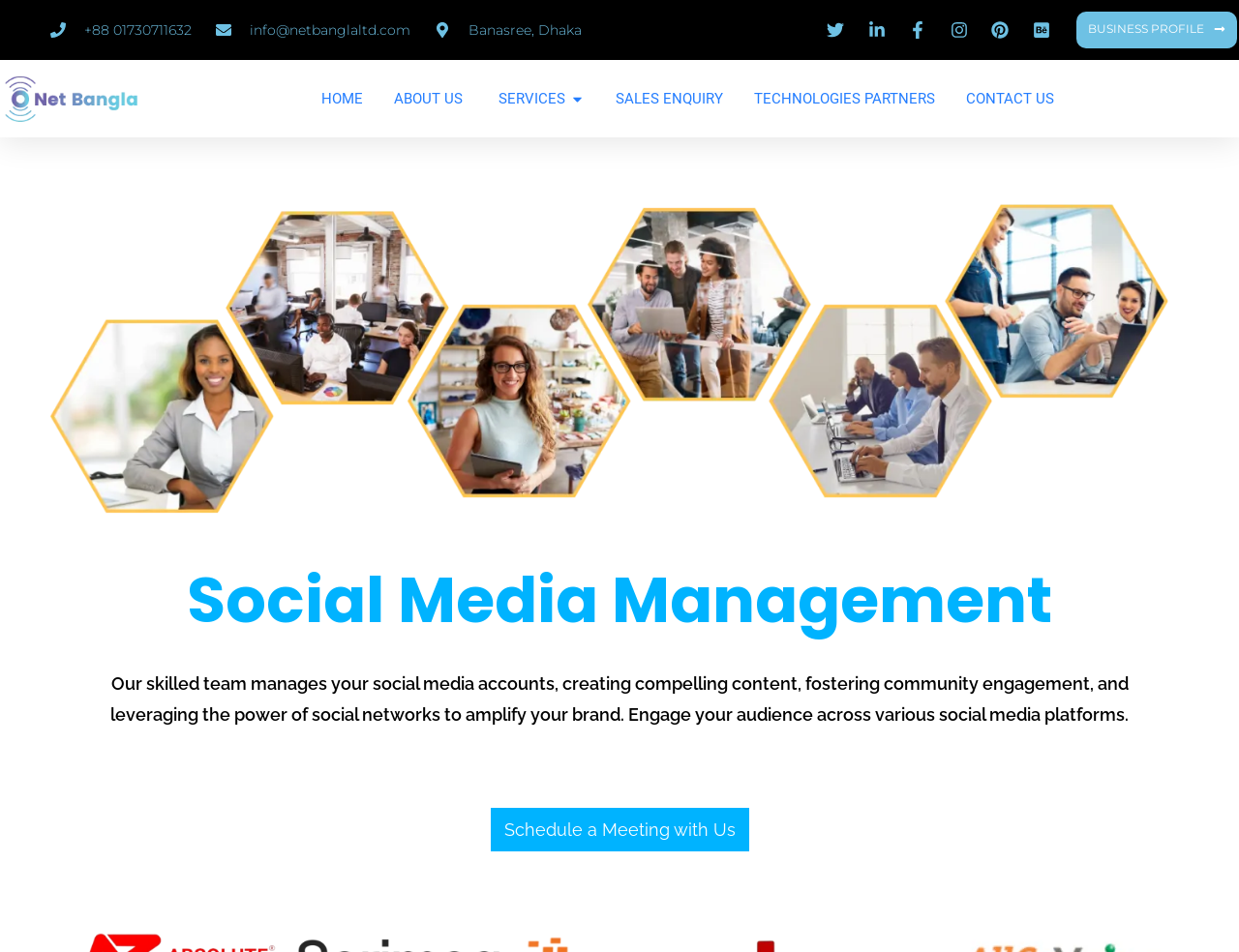Create a detailed summary of all the visual and textual information on the webpage.

The webpage is about social media management services offered by Net Bangla Limited. At the top left corner, there is a phone number (+88 01730711632) and an email address (info@netbanglaltd.com) displayed. Next to them, there are several social media links. 

Below these, there is a navigation menu with a menu toggle button on the left side. The menu has several items, including HOME, ABOUT US, SERVICES, SALES ENQUIRY, TECHNOLOGIES PARTNERS, and CONTACT US. The SERVICES item has a dropdown menu.

On the right side of the navigation menu, there is a link to the BUSINESS PROFILE page. 

The main content of the webpage starts with a large image that spans almost the entire width of the page. The image has a caption "Empowering Businesses with Expert IT Outsourcing Services."

Below the image, there is a heading "Social Media Management" followed by a paragraph of text that describes the social media management services offered by the company. The text explains that their skilled team manages social media accounts, creates compelling content, fosters community engagement, and leverages the power of social networks to amplify the brand.

At the bottom of the page, there is a call-to-action link "Schedule a Meeting with Us" that encourages visitors to take action.